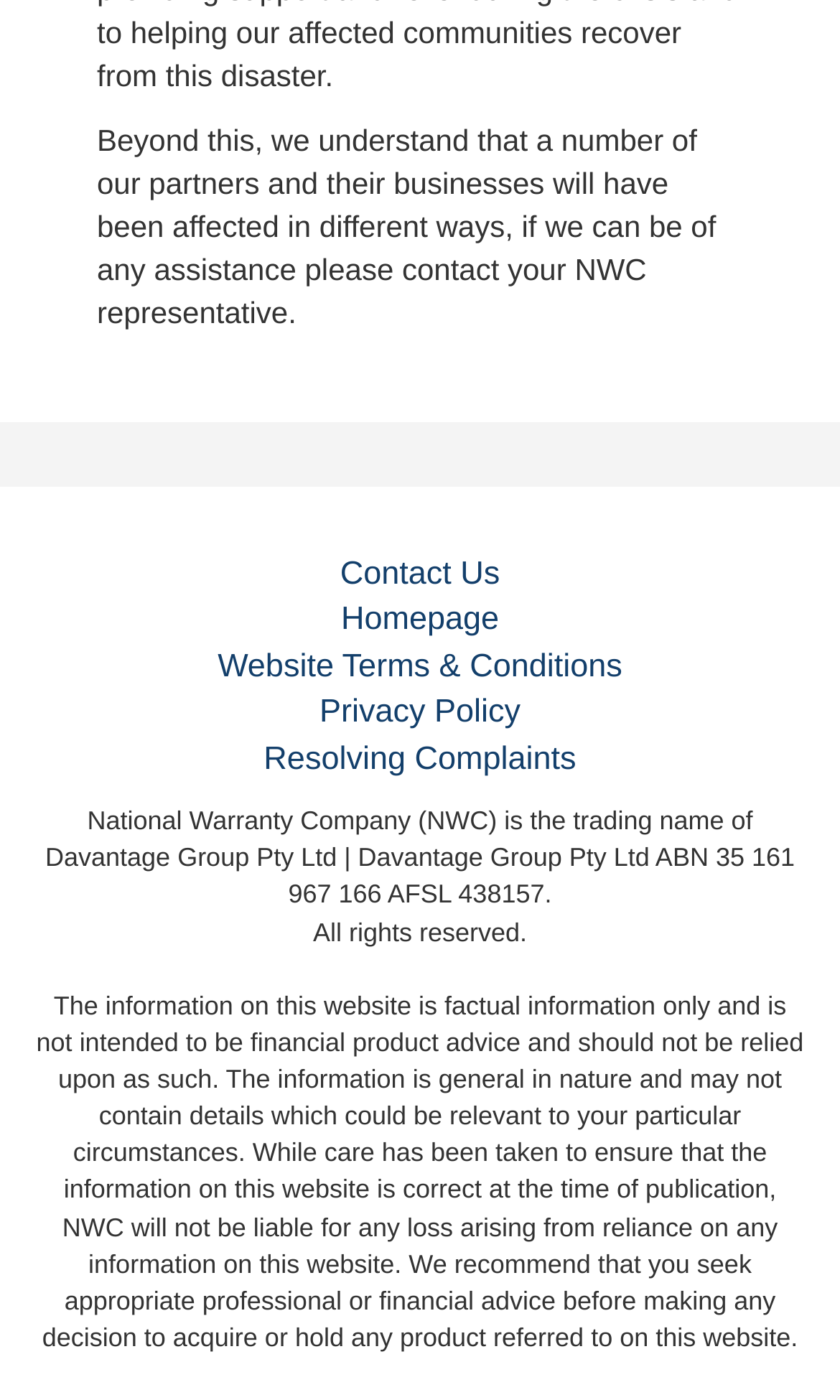Who is liable for any loss arising from reliance on the website information? Based on the image, give a response in one word or a short phrase.

Not NWC